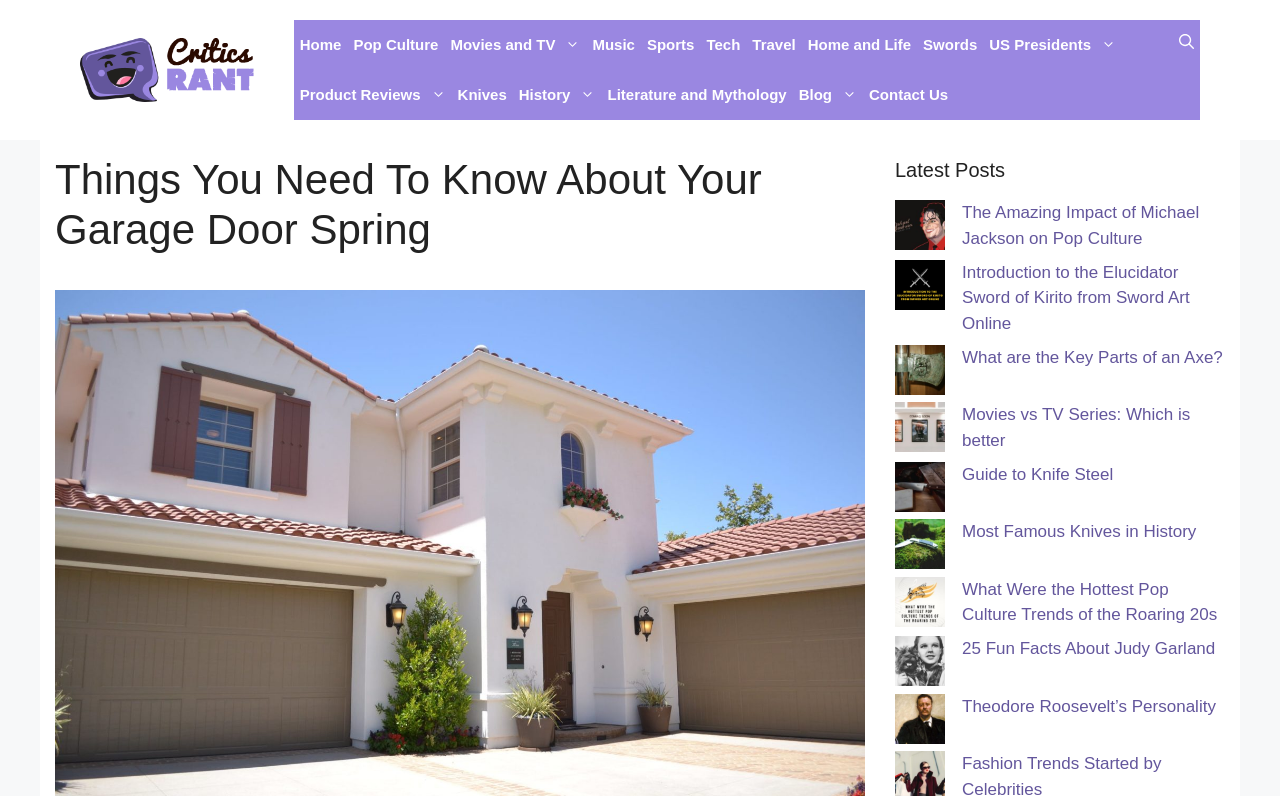Pinpoint the bounding box coordinates of the area that should be clicked to complete the following instruction: "Click on the 'Read More' button". The coordinates must be given as four float numbers between 0 and 1, i.e., [left, top, right, bottom].

None